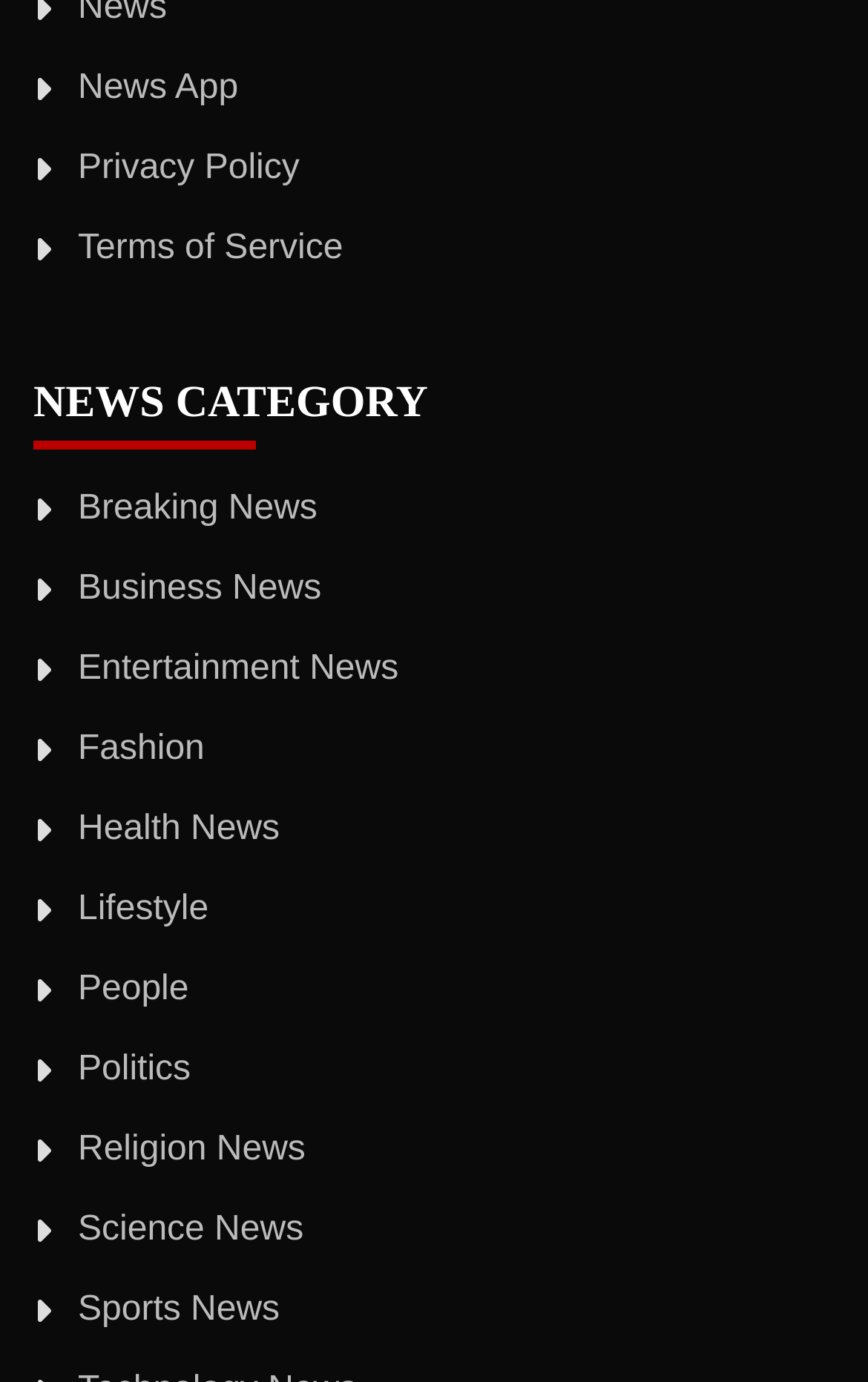How many news categories are available? Based on the screenshot, please respond with a single word or phrase.

13